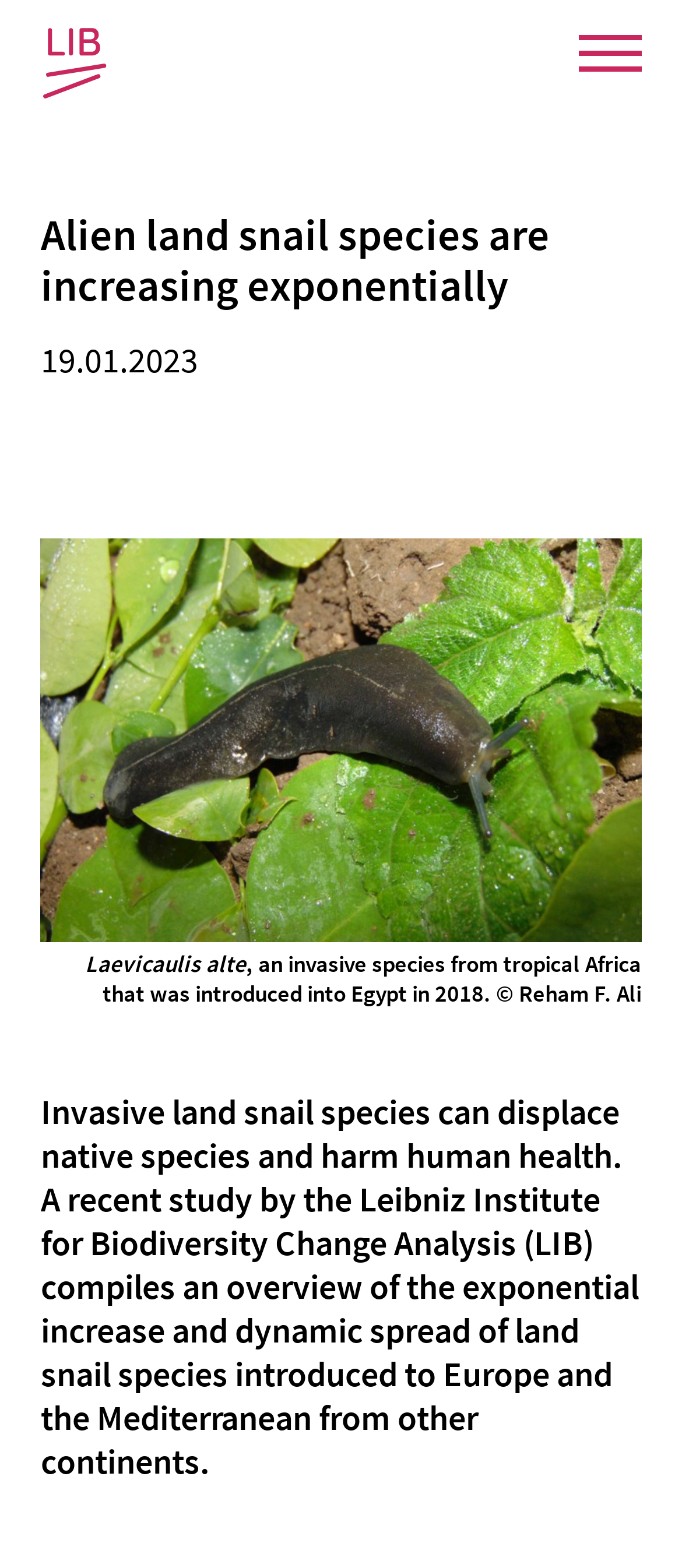How many main sections are there in the menu?
Using the visual information, answer the question in a single word or phrase.

7